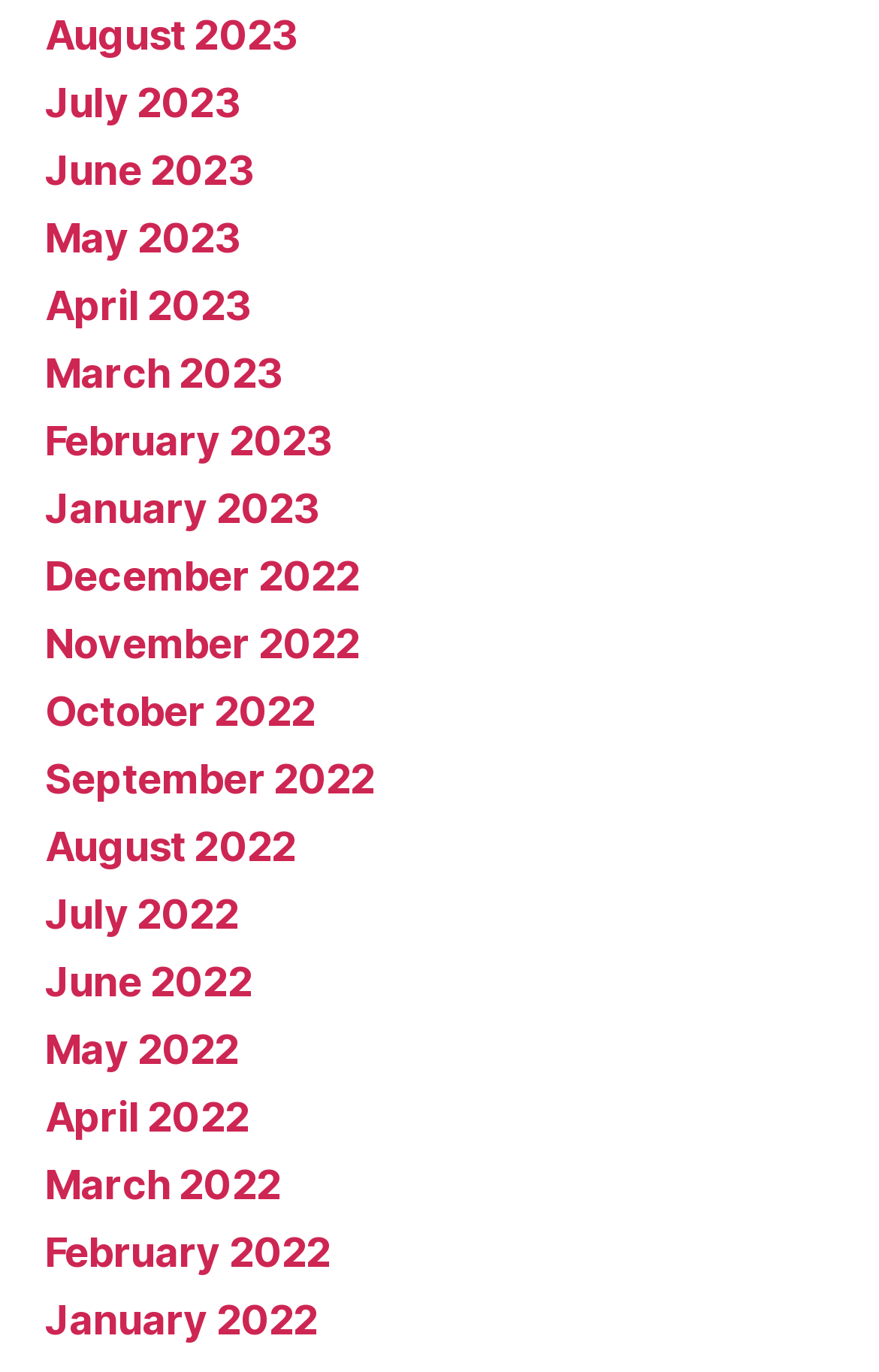Please locate the bounding box coordinates of the element that needs to be clicked to achieve the following instruction: "Browse December 2022". The coordinates should be four float numbers between 0 and 1, i.e., [left, top, right, bottom].

[0.051, 0.402, 0.409, 0.437]